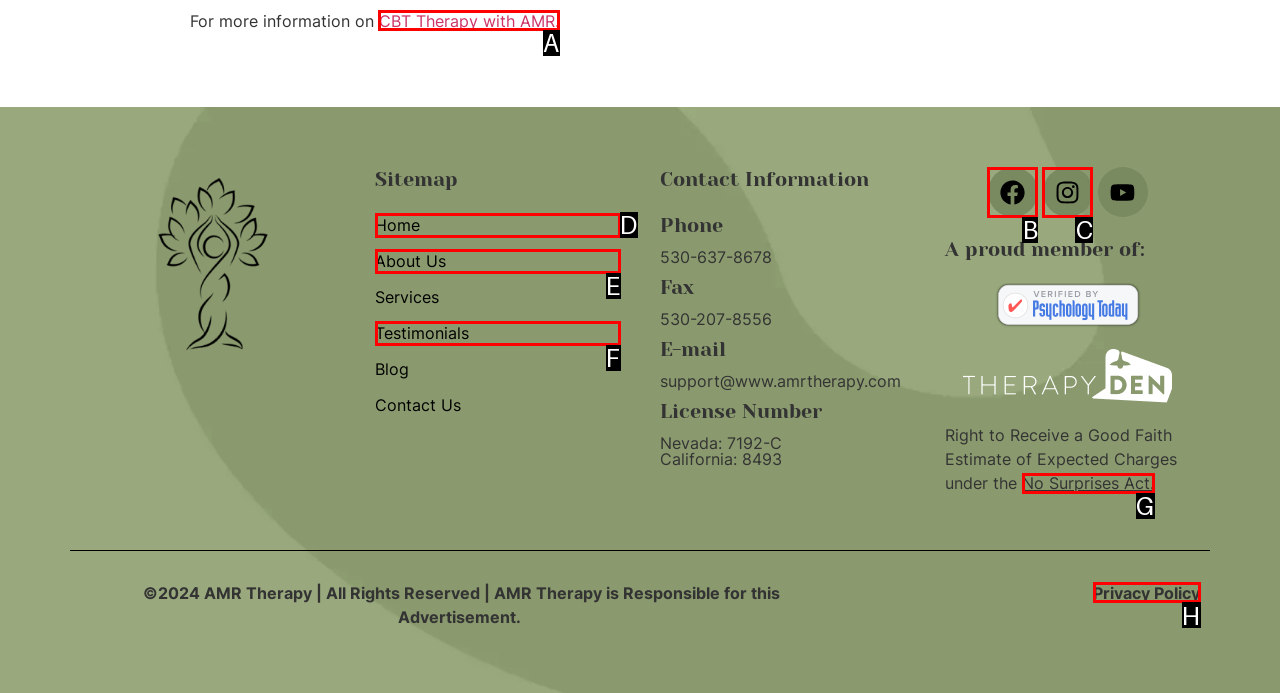Figure out which option to click to perform the following task: Click on the CBT Therapy with AMR link
Provide the letter of the correct option in your response.

A